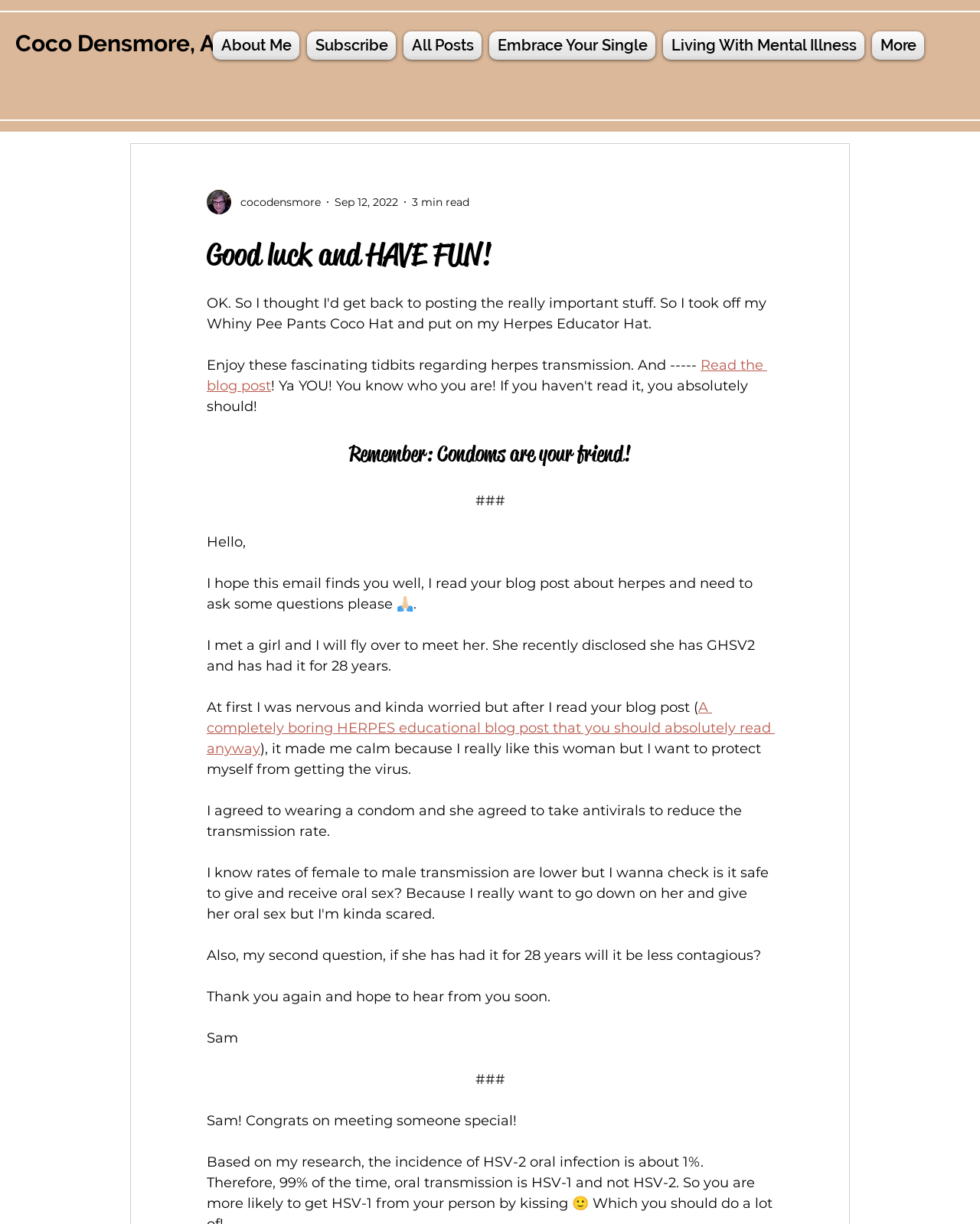Find the bounding box coordinates of the UI element according to this description: "More".

[0.886, 0.026, 0.943, 0.049]